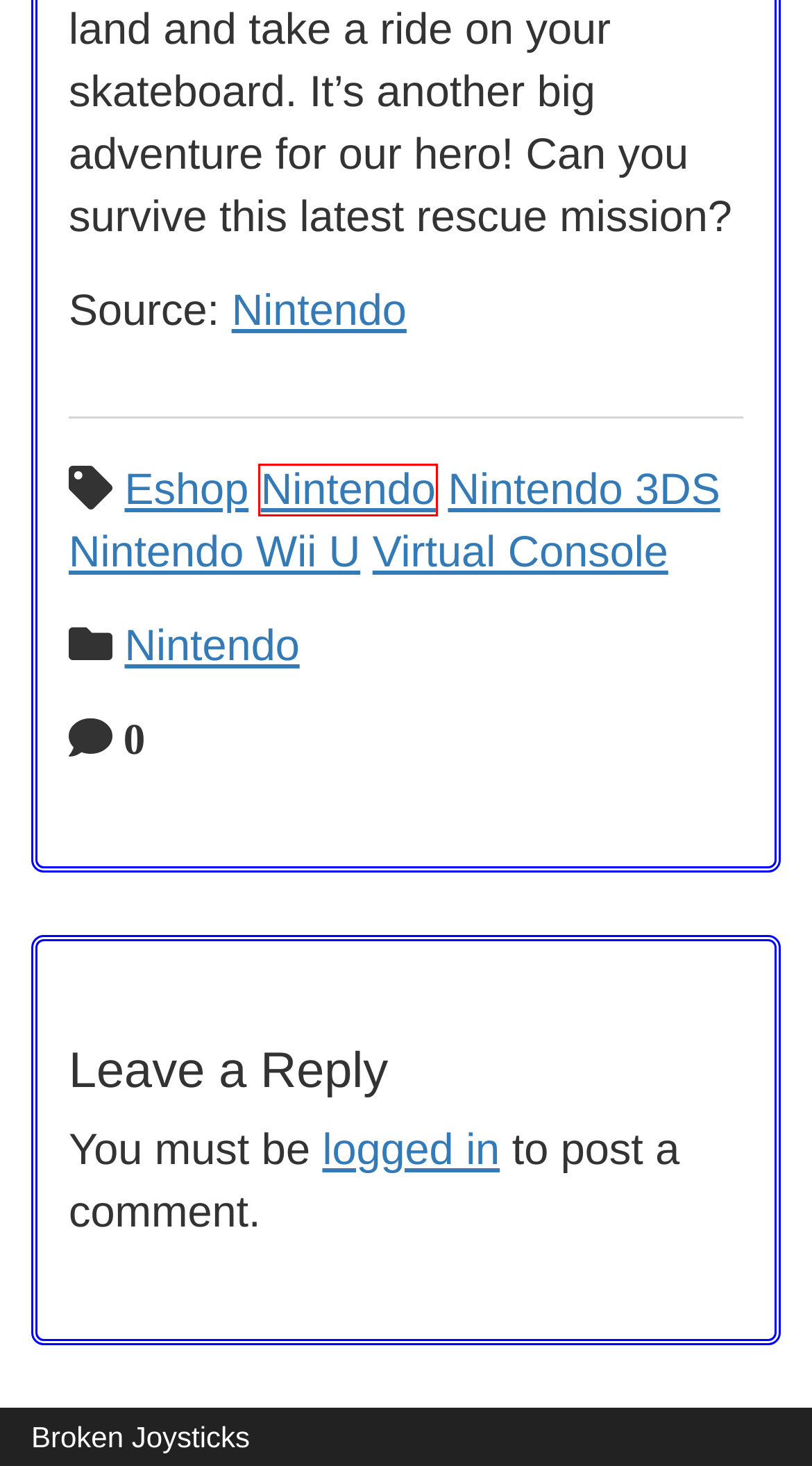You are given a screenshot of a webpage within which there is a red rectangle bounding box. Please choose the best webpage description that matches the new webpage after clicking the selected element in the bounding box. Here are the options:
A. Broken Joysticks | Our Passion Is Interactive Entertainment
B. Nintendo Archives | Broken Joysticks
C. Nintendo Wii U Archives | Broken Joysticks
D. Log In ‹ Broken Joysticks — WordPress
E. Virtual Console Archives | Broken Joysticks
F. March 9, 2014 | Broken Joysticks
G. Eshop Archives | Broken Joysticks
H. Nintendo 3DS Archives | Broken Joysticks

B